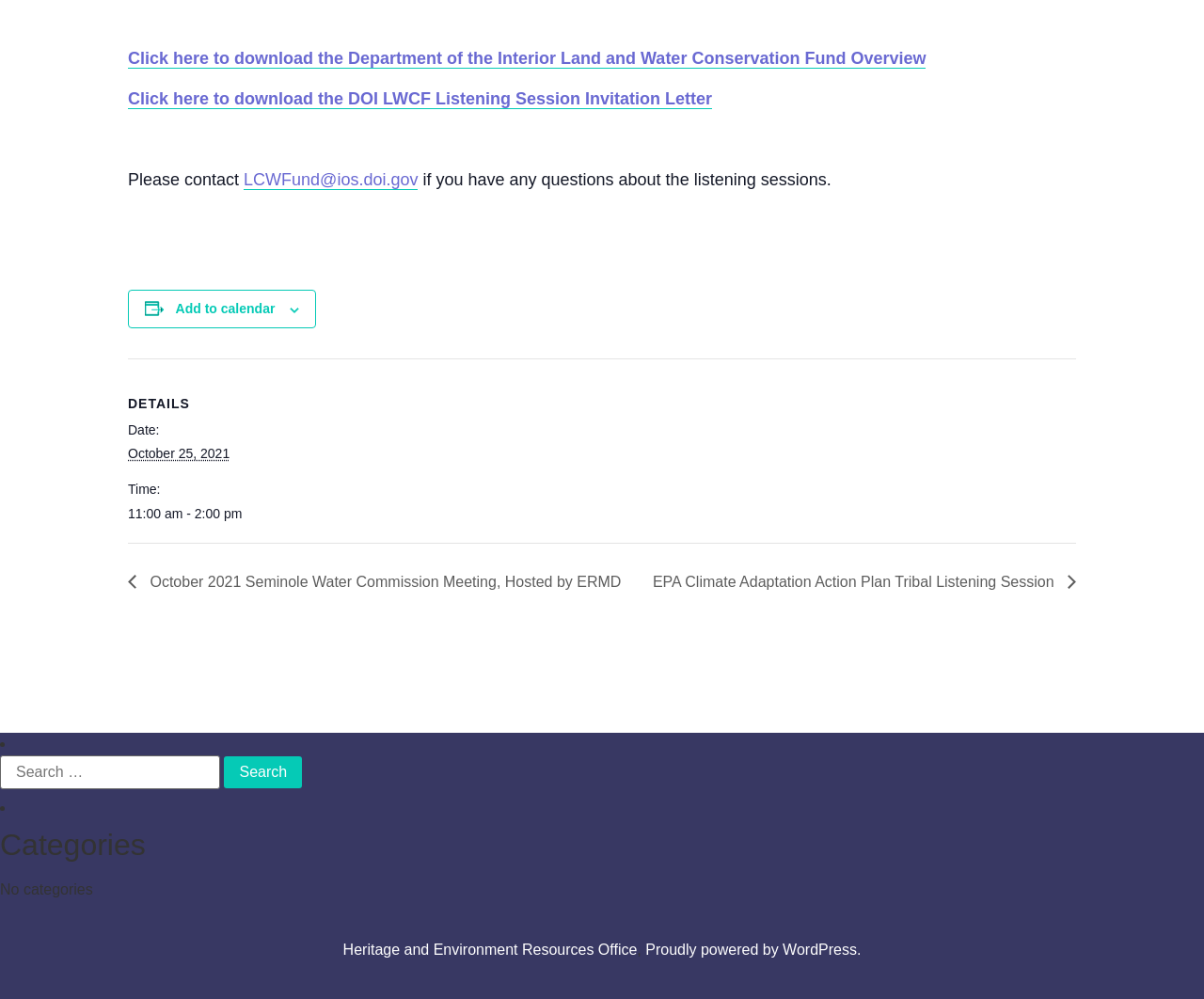What is the name of the office that proudly powers the website? Based on the image, give a response in one word or a short phrase.

Heritage and Environment Resources Office